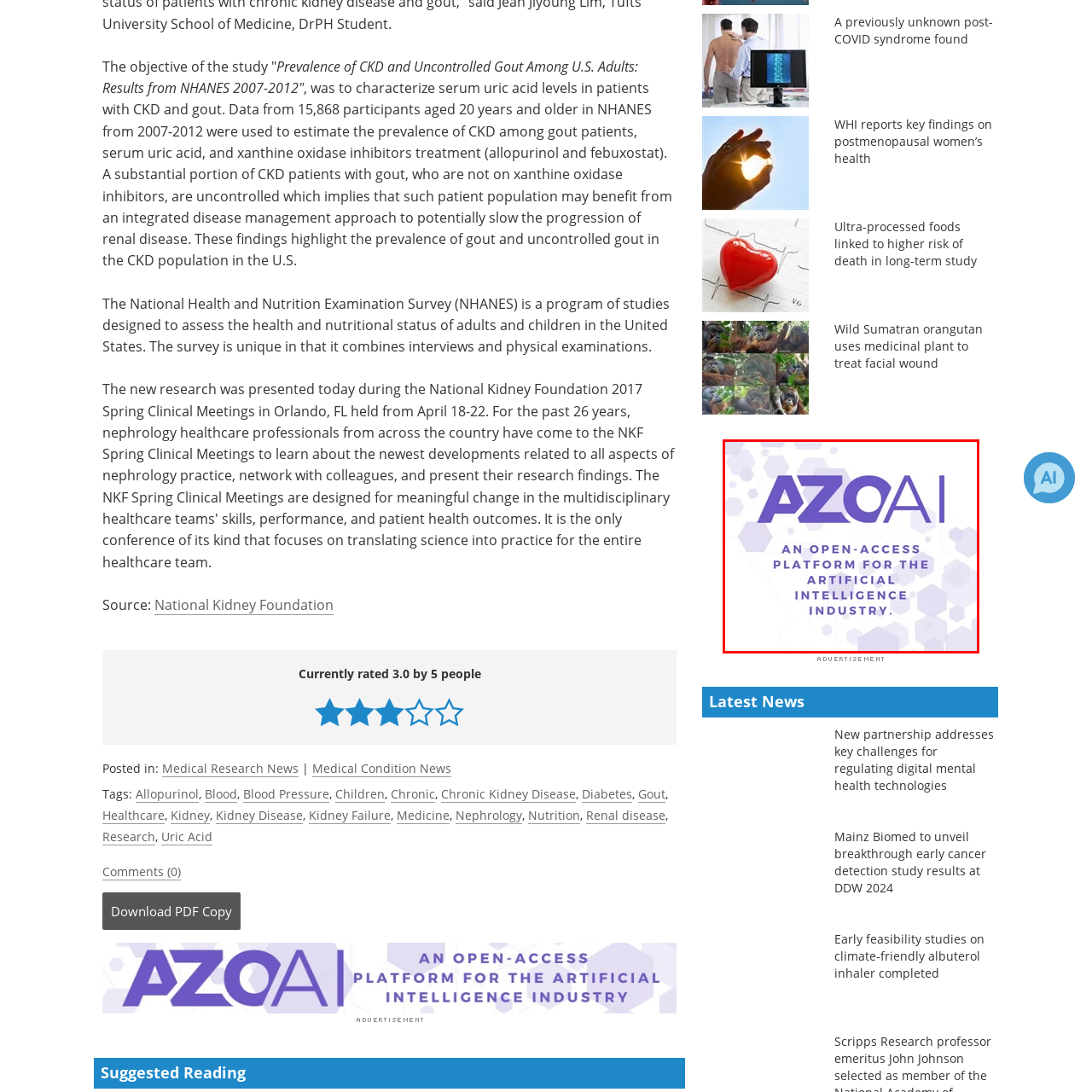What is the purpose of the platform AZoAI?
Focus on the area marked by the red bounding box and respond to the question with as much detail as possible.

The tagline 'AN OPEN-ACCESS PLATFORM FOR THE ARTIFICIAL INTELLIGENCE INDUSTRY' clearly articulates the platform's purpose and focus, which is to provide accessible resources and insights within the AI field.